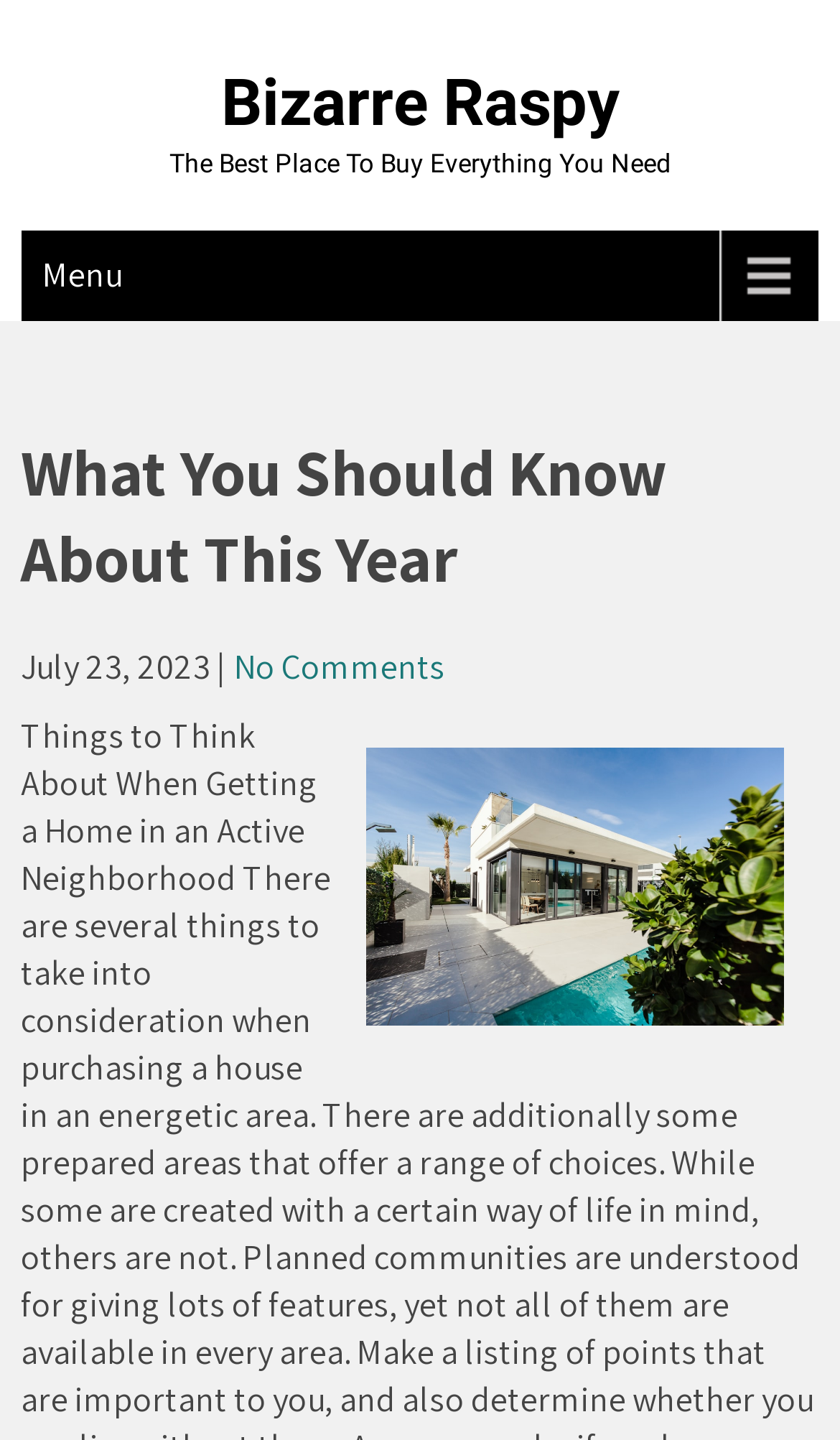Carefully examine the image and provide an in-depth answer to the question: What is the name of the website?

The name of the website can be determined by looking at the heading element 'Bizarre Raspy' which is located at the top of the webpage, and also by the link 'Bizarre Raspy' which is likely a logo or a navigation link to the homepage.